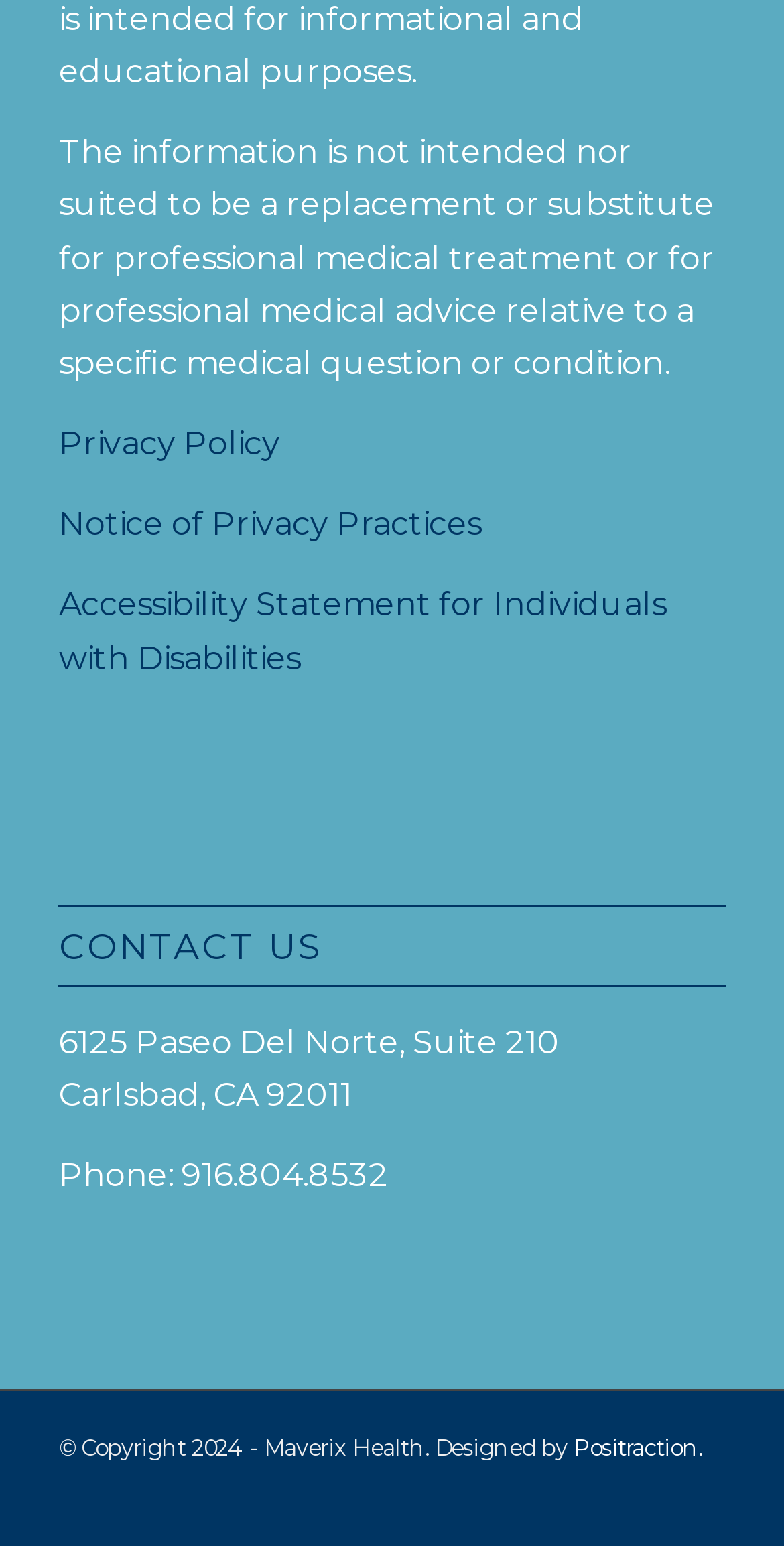Answer the following inquiry with a single word or phrase:
What is the address of Maverix Health?

6125 Paseo Del Norte, Suite 210